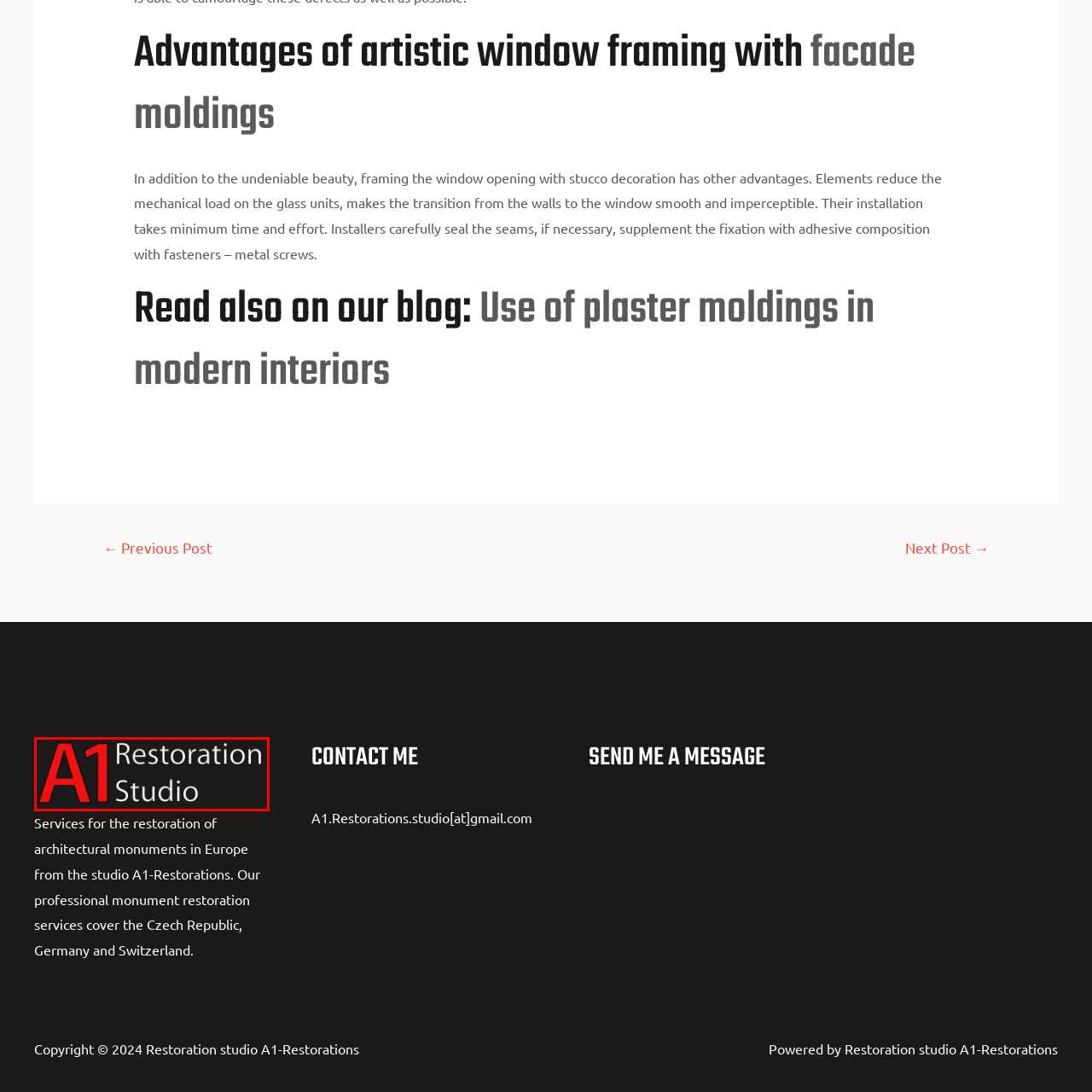Elaborate on the scene depicted inside the red bounding box.

The image features the logo of "A1 Restoration Studio," showcasing the studio's name in a modern and professional font. The "A1" is prominently displayed in bright red, capturing attention and symbolizing the studio's focus on quality and excellence in restoration work. The words "Restoration Studio" are presented in sleek, white lettering, providing a stark contrast against the dark background, which enhances visibility and impact. This logo represents the studio's commitment to delivering high-quality services in the restoration of architectural monuments across Europe, particularly in the Czech Republic, Germany, and Switzerland.